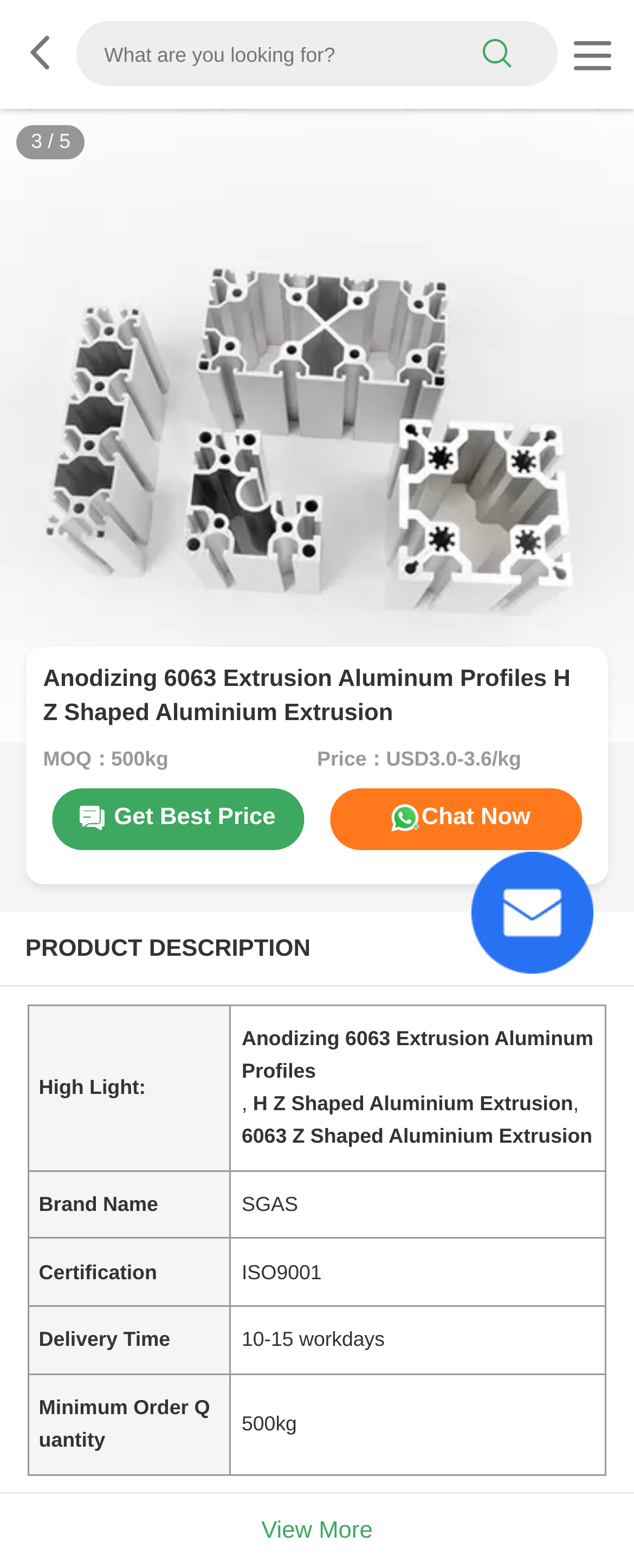Explain the webpage's design and content in an elaborate manner.

This webpage is about Anodizing 6063 Extrusion Aluminum Profiles H Z Shaped Aluminium Extrusion from China. At the top, there is a layout table with a search box and a search button on the right side. Below the search box, there is a link to "Request A Quote" with an accompanying image.

On the left side of the page, there is a large image of the product, Anodizing 6063 Extrusion Aluminum Profiles H Z Shaped Aluminium Extrusion. Above the image, there are some static text elements, including a slash, the number 5, and a heading with the product name.

Below the image, there are some product details, including the minimum order quantity (MOQ) and price. There are also two links, "Get Best Price" and "Chat Now". 

Further down, there is a section labeled "PRODUCT DESCRIPTION" followed by a table with several rows. Each row has two columns, with the left column containing labels such as "High Light", "Brand Name", "Certification", "Delivery Time", and "Minimum Order Quantity", and the right column containing corresponding values.

At the bottom of the page, there is a "View More" link. On the top left corner, there are six small images of a video logo.